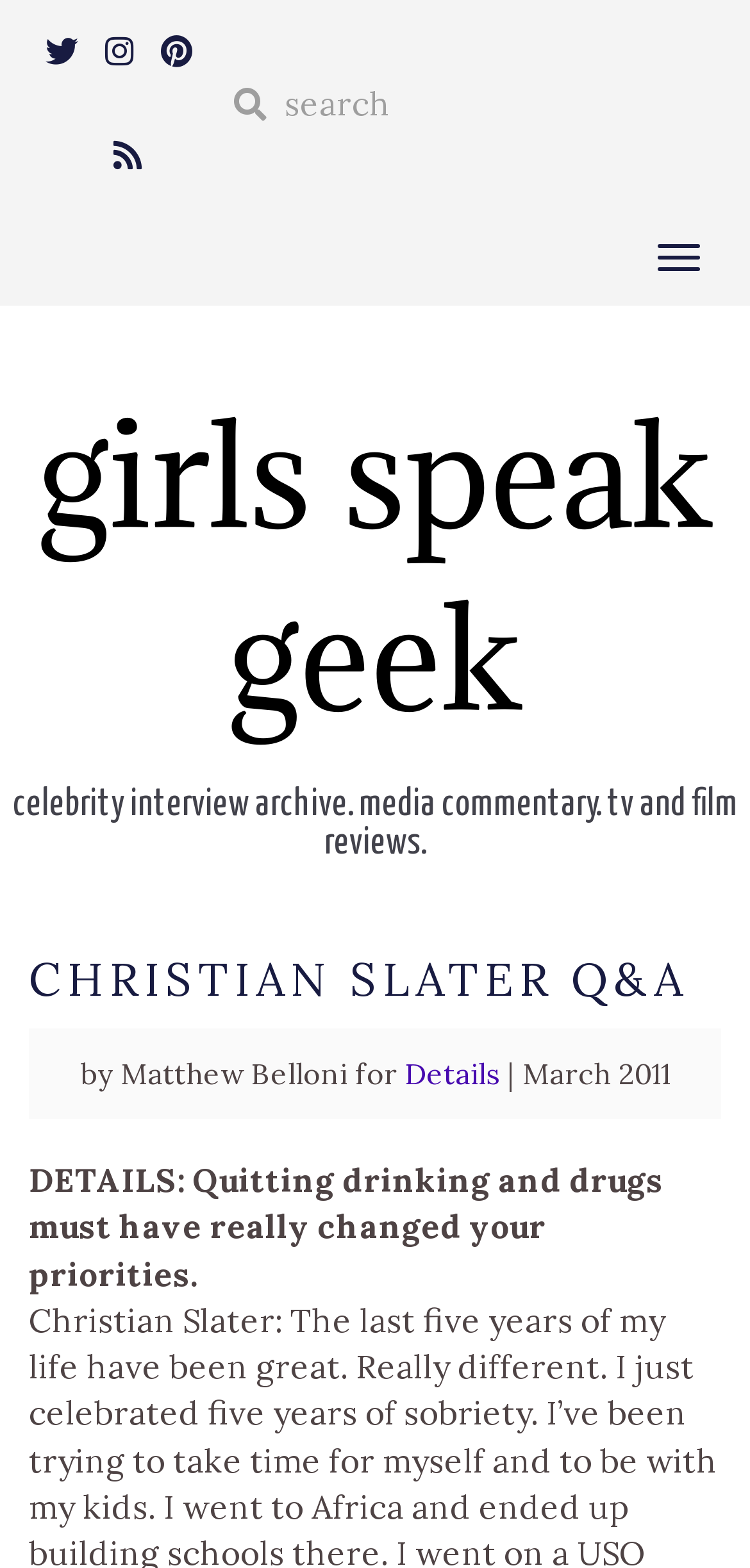Provide your answer in a single word or phrase: 
What is the date of the interview?

March 2011